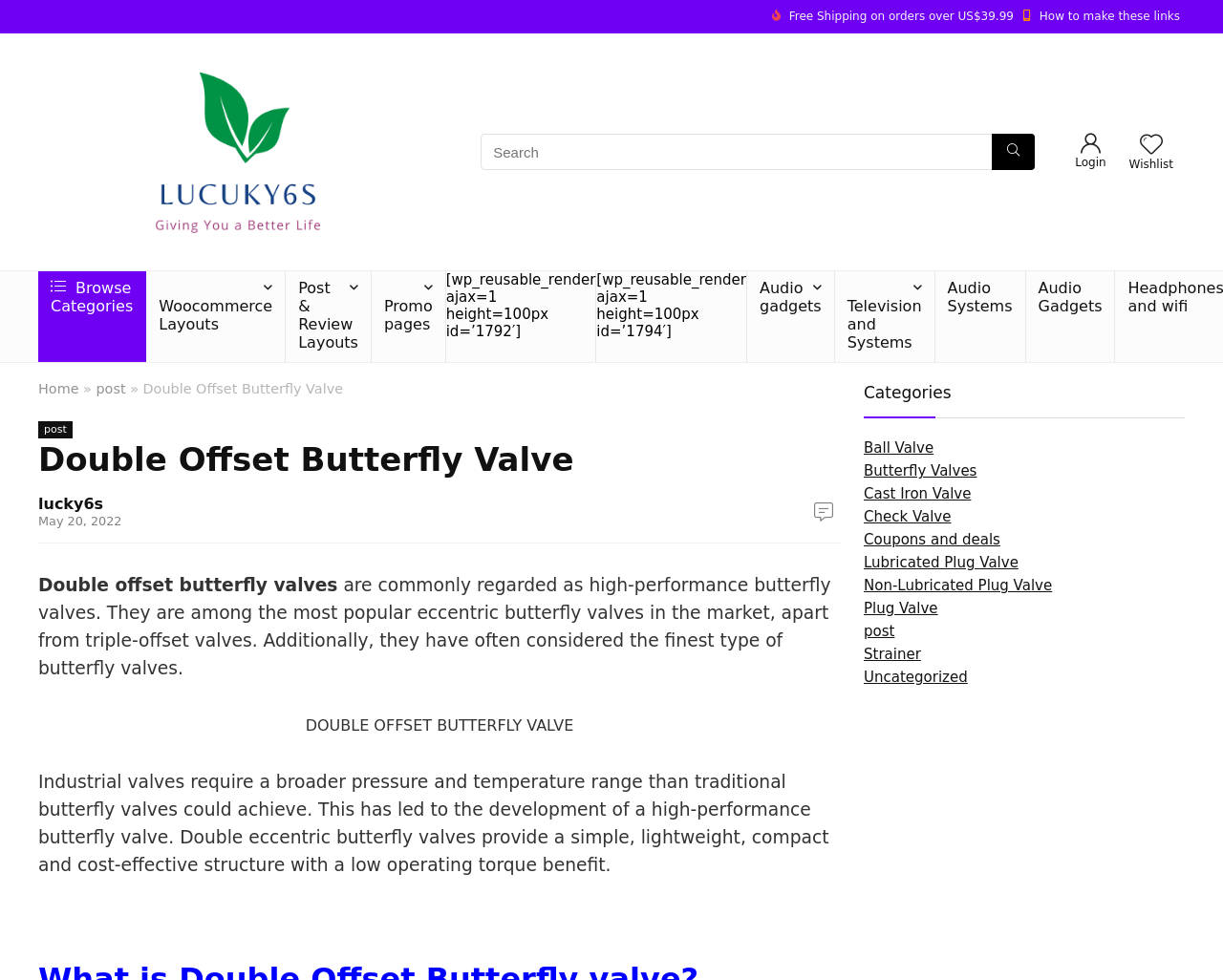Using the information in the image, give a comprehensive answer to the question: 
What is the purpose of the search bar?

The search bar is a common feature on e-commerce websites, allowing customers to quickly find specific products or keywords. In this case, the search bar is likely intended for customers to search for specific types of valves or products offered by the manufacturer.